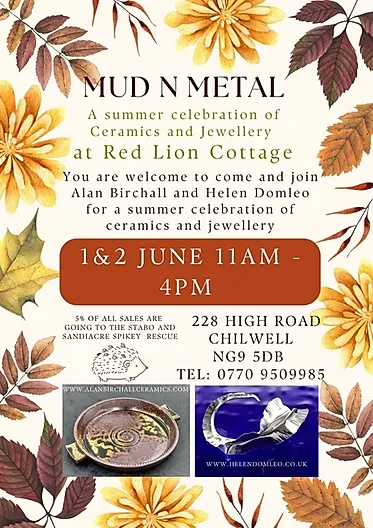What is the location of Red Lion Cottage? From the image, respond with a single word or brief phrase.

228 High Road, Chilwell, NG9 5DB